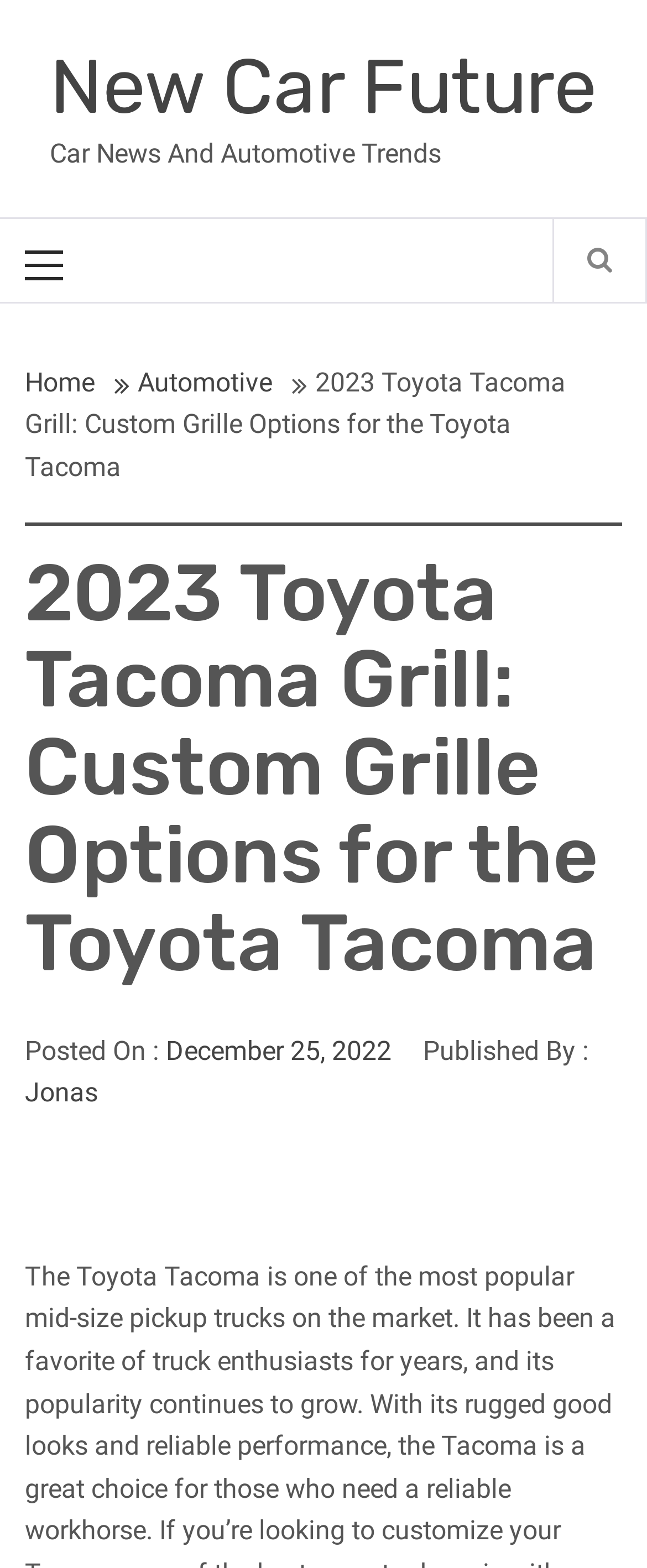From the image, can you give a detailed response to the question below:
What is the date of the post?

I found the answer by looking at the link element 'December 25, 2022' which is associated with the StaticText 'Posted On :' and is likely to be the date of the post.